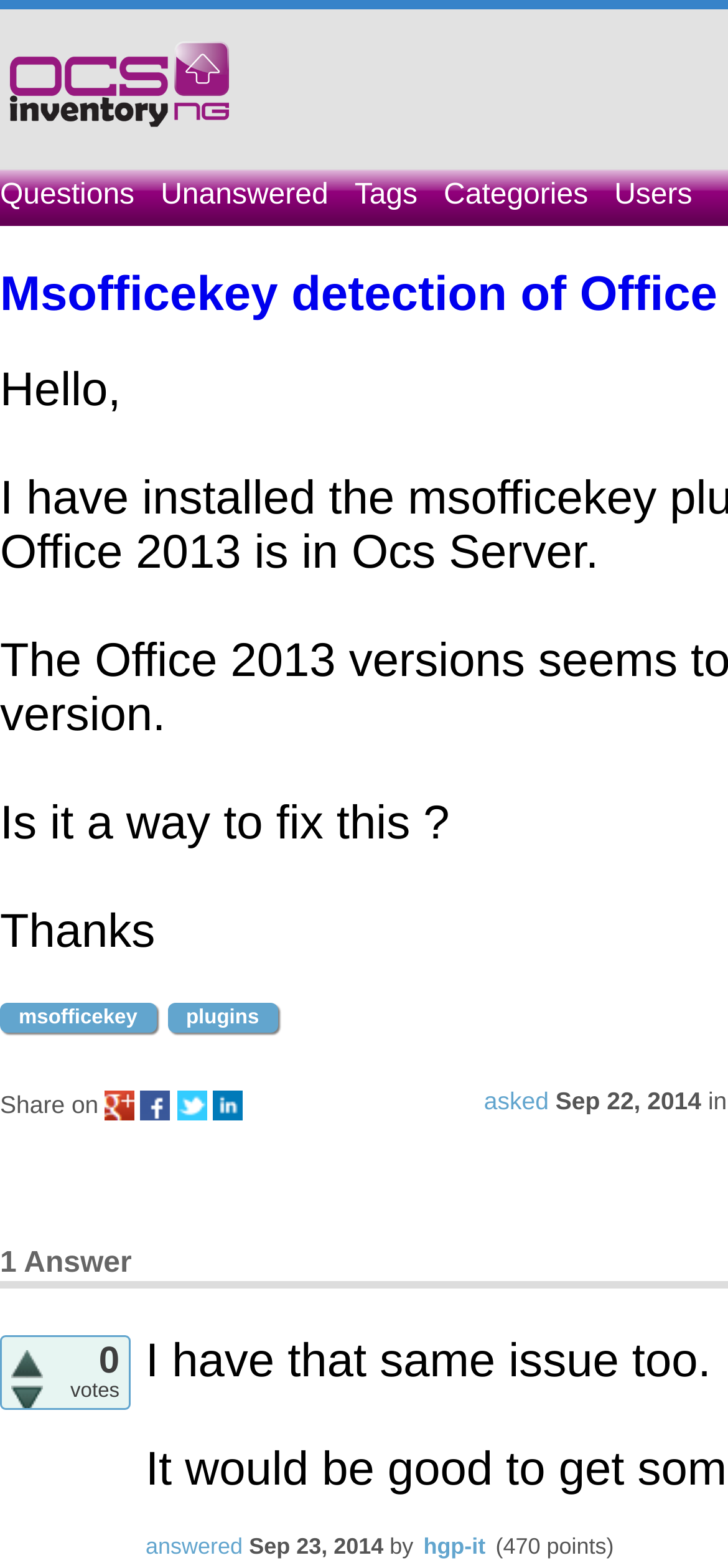Please determine the bounding box coordinates for the element that should be clicked to follow these instructions: "Click on the 'hgp-it' link".

[0.576, 0.978, 0.672, 0.995]